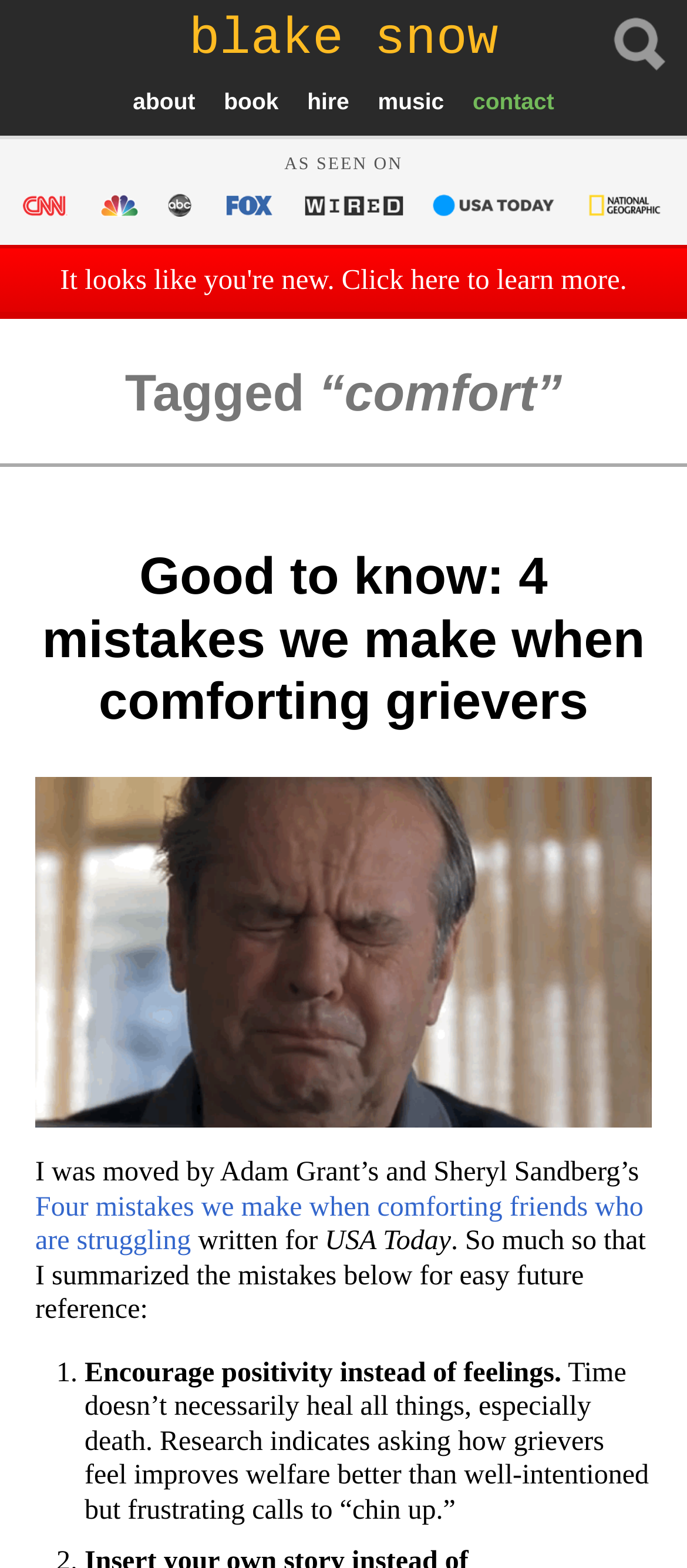Can you provide the bounding box coordinates for the element that should be clicked to implement the instruction: "read the article about comforting grievers"?

[0.051, 0.349, 0.949, 0.468]